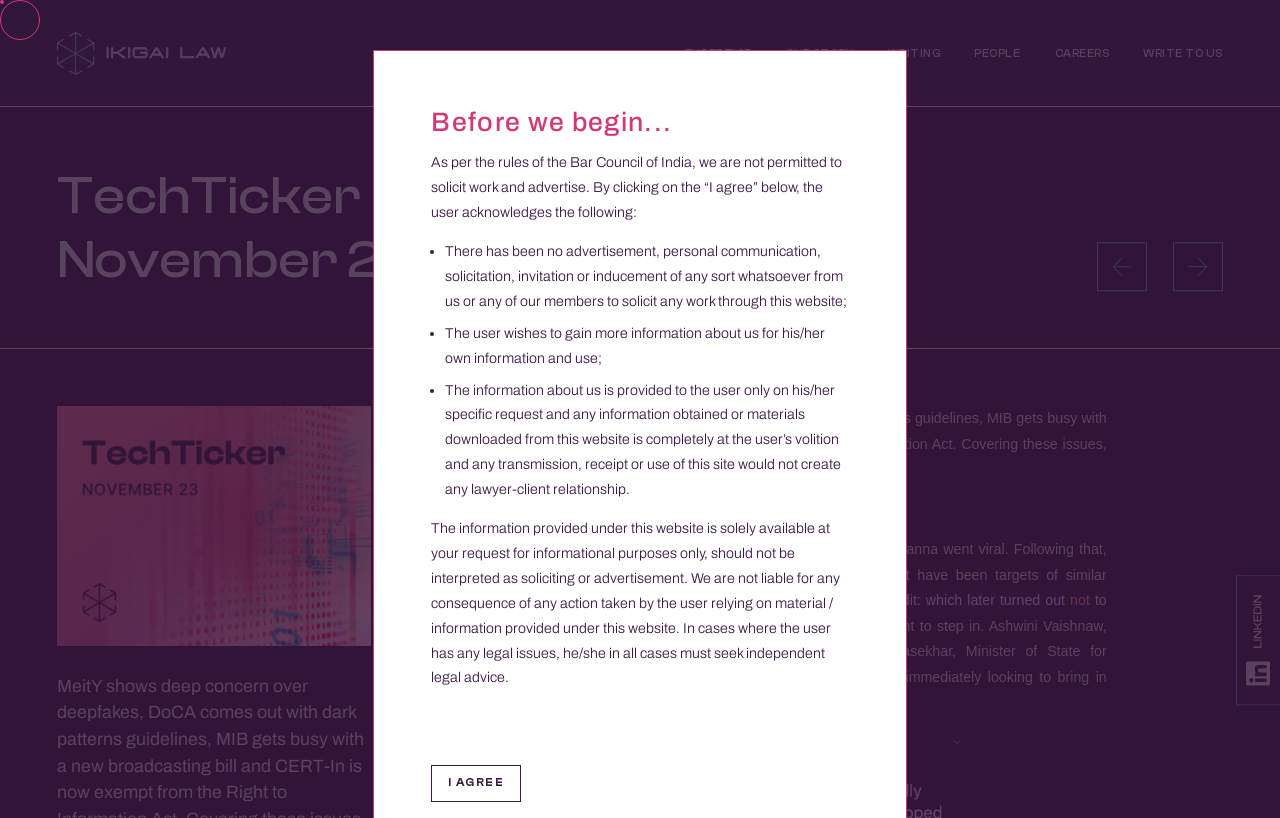Find the bounding box coordinates for the element that must be clicked to complete the instruction: "Visit the TechTicker Issue 55: May 2024 page". The coordinates should be four float numbers between 0 and 1, indicated as [left, top, right, bottom].

[0.857, 0.296, 0.896, 0.356]